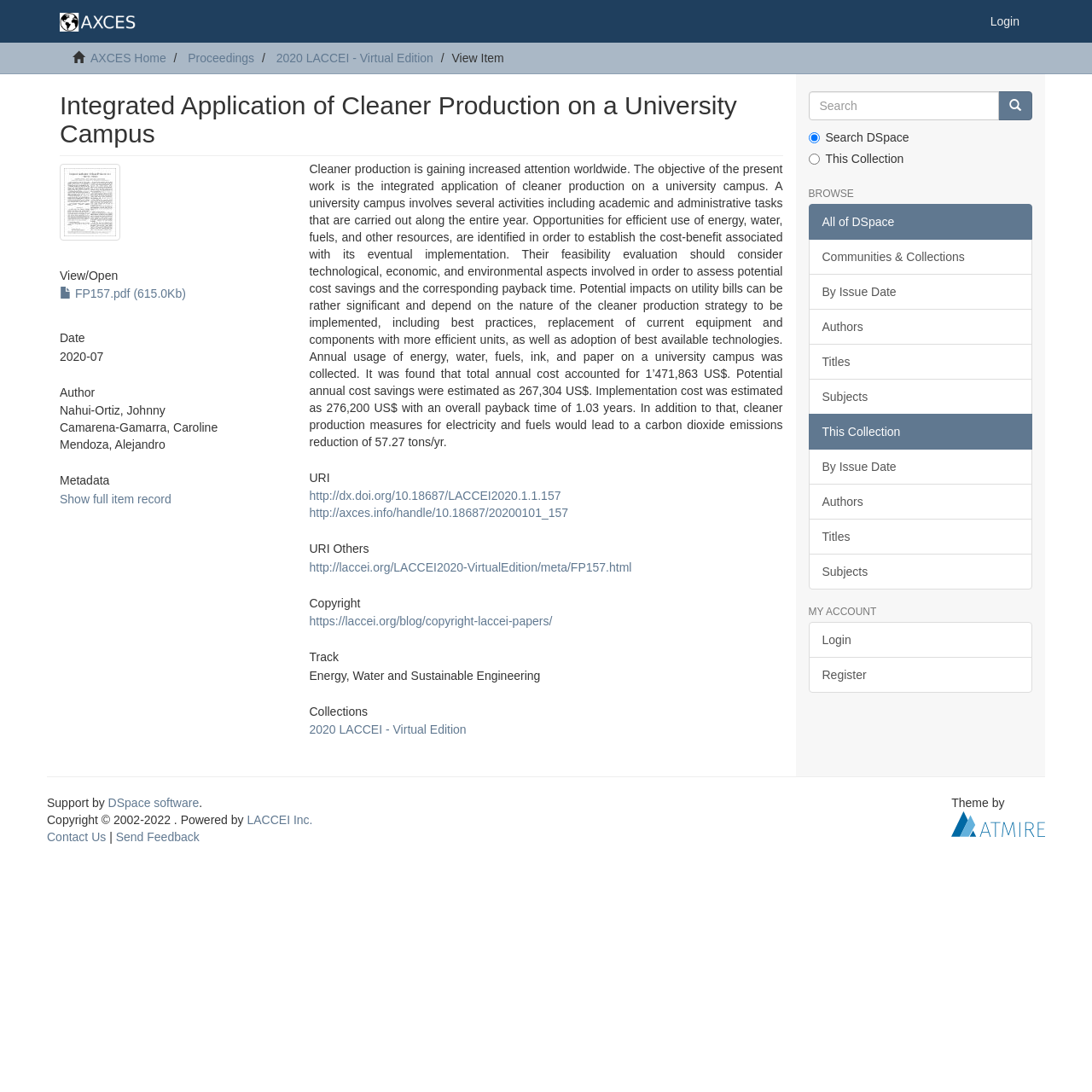Locate the bounding box coordinates of the clickable region to complete the following instruction: "Support the author's work."

None